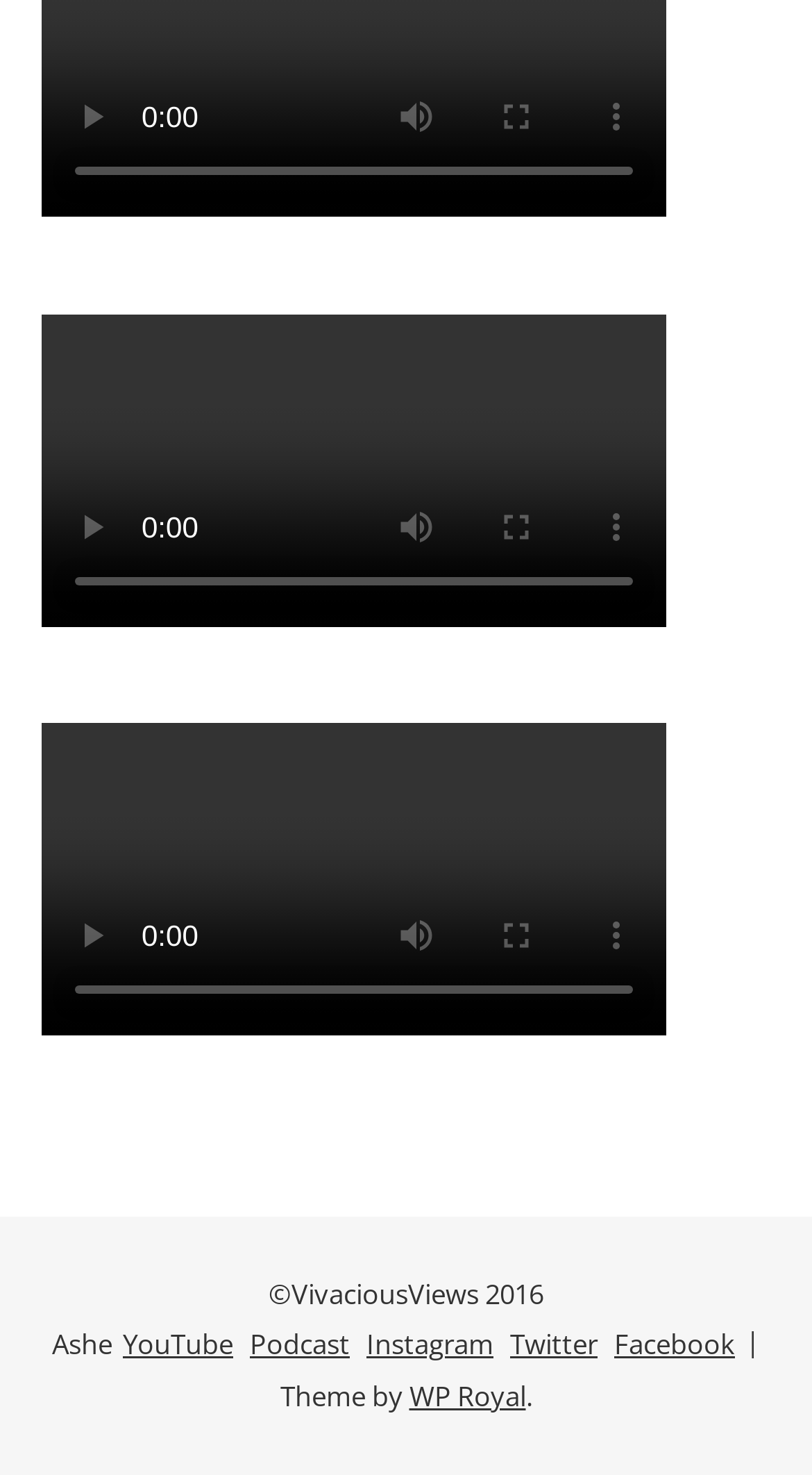Give a one-word or one-phrase response to the question: 
How many play buttons are there?

3